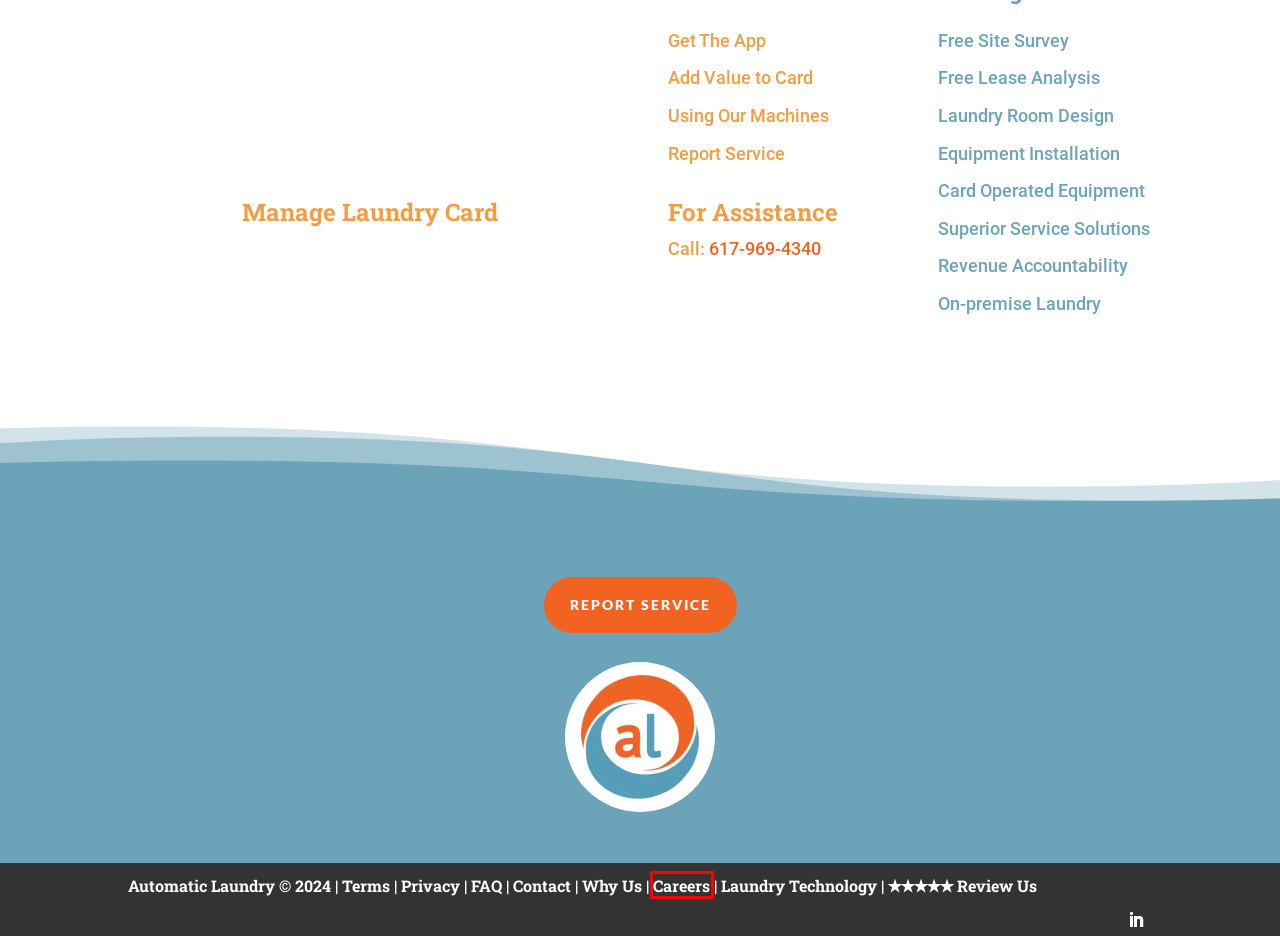You are presented with a screenshot of a webpage containing a red bounding box around a particular UI element. Select the best webpage description that matches the new webpage after clicking the element within the bounding box. Here are the candidates:
A. On-premise Laundry | Automatic Laundry
B. Automatic Laundry Careers | Automatic Laundry
C. Review Us | Automatic Laundry
D. Privacy | Automatic Laundry
E. Laundry Room Technology | Automatic Laundry
F. Request Service | Automatic Laundry
G. Laundry Services | Automatic Laundry
H. Get the App | Automatic Laundry

B